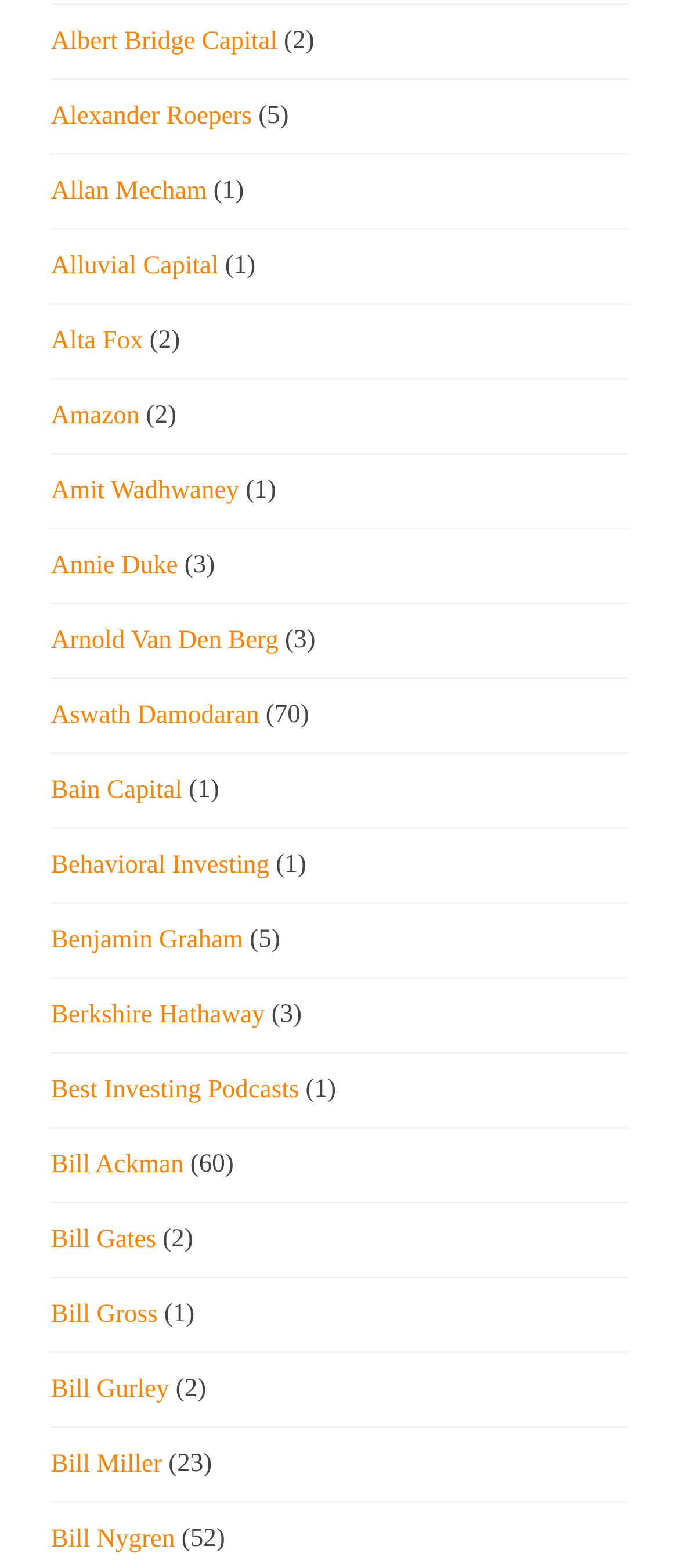Indicate the bounding box coordinates of the element that needs to be clicked to satisfy the following instruction: "Go to page 2". The coordinates should be four float numbers between 0 and 1, i.e., [left, top, right, bottom].

None